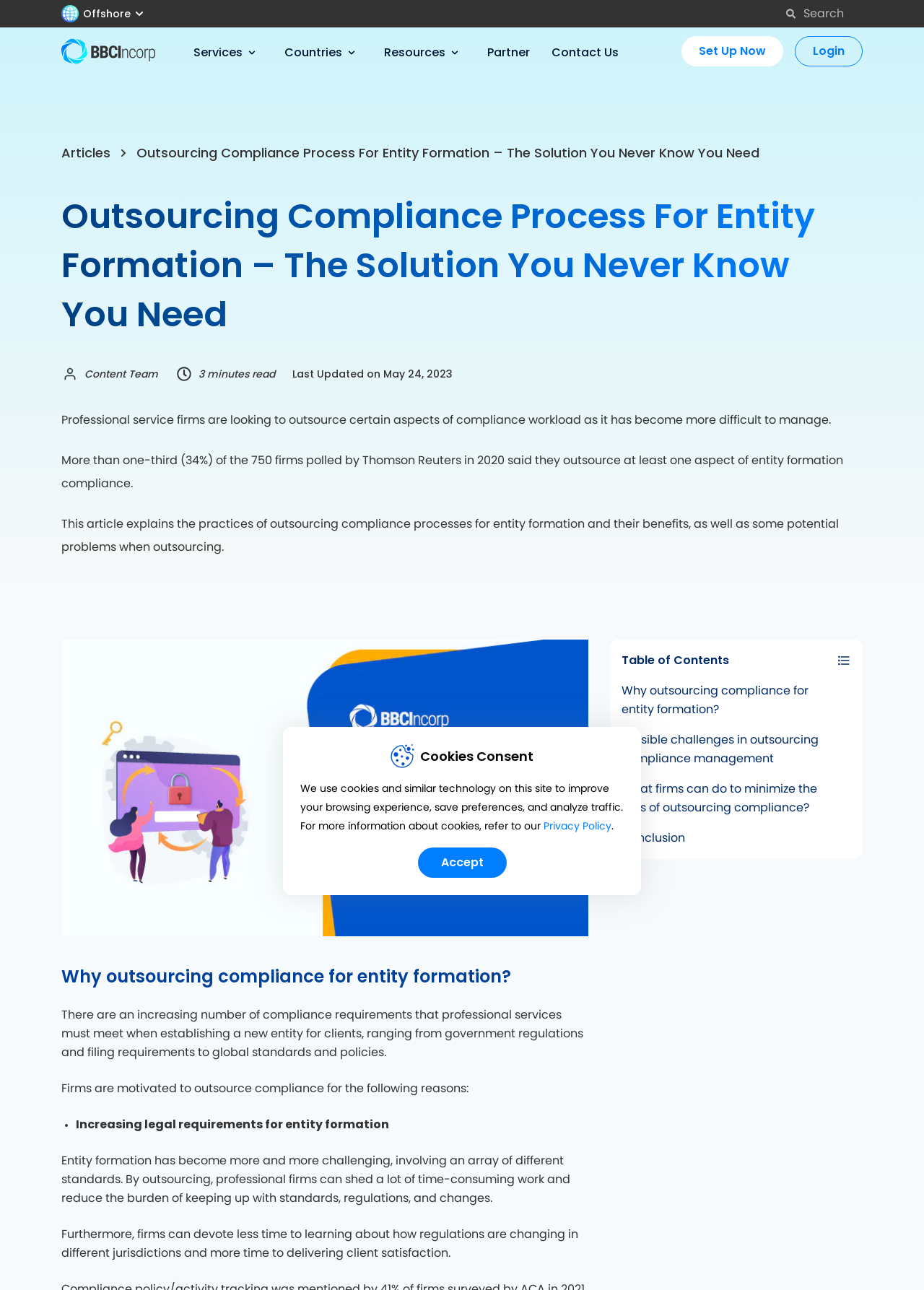Determine the bounding box for the described UI element: "Articles".

[0.066, 0.111, 0.12, 0.125]